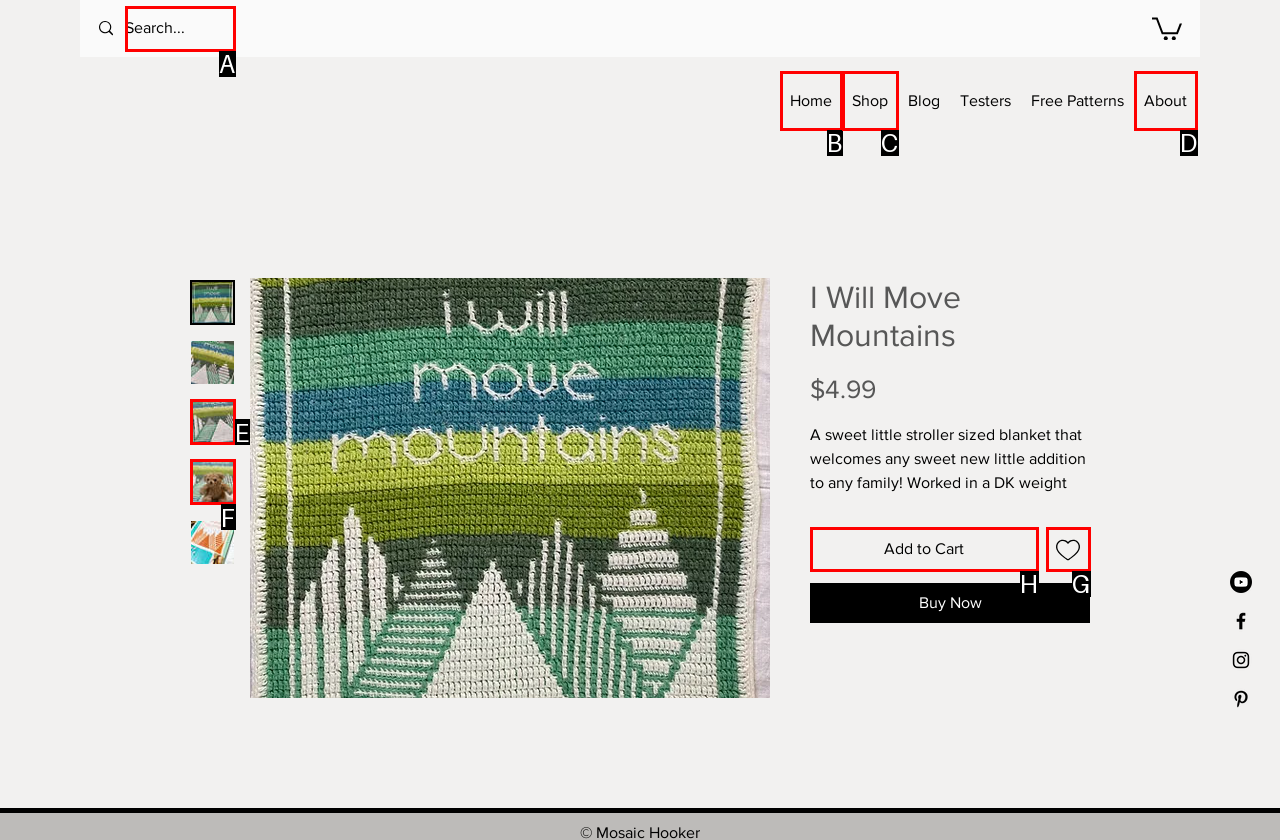Please indicate which option's letter corresponds to the task: Add to cart by examining the highlighted elements in the screenshot.

H